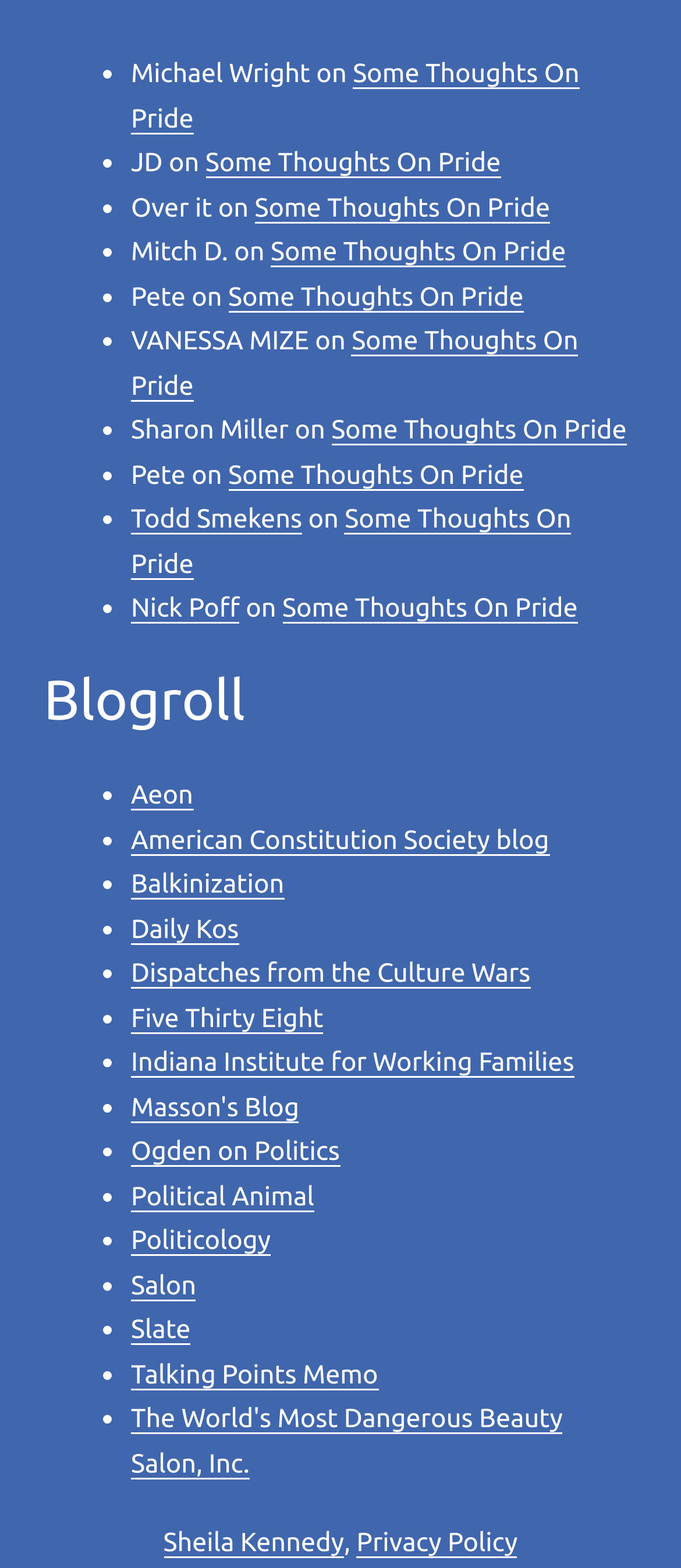Can you give a comprehensive explanation to the question given the content of the image?
How many links are under the 'Blogroll' category?

The 'Blogroll' category has 20 links underneath it, as there are 20 list markers and corresponding links starting from 'Aeon' to 'The World's Most Dangerous Beauty Salon, Inc.'.